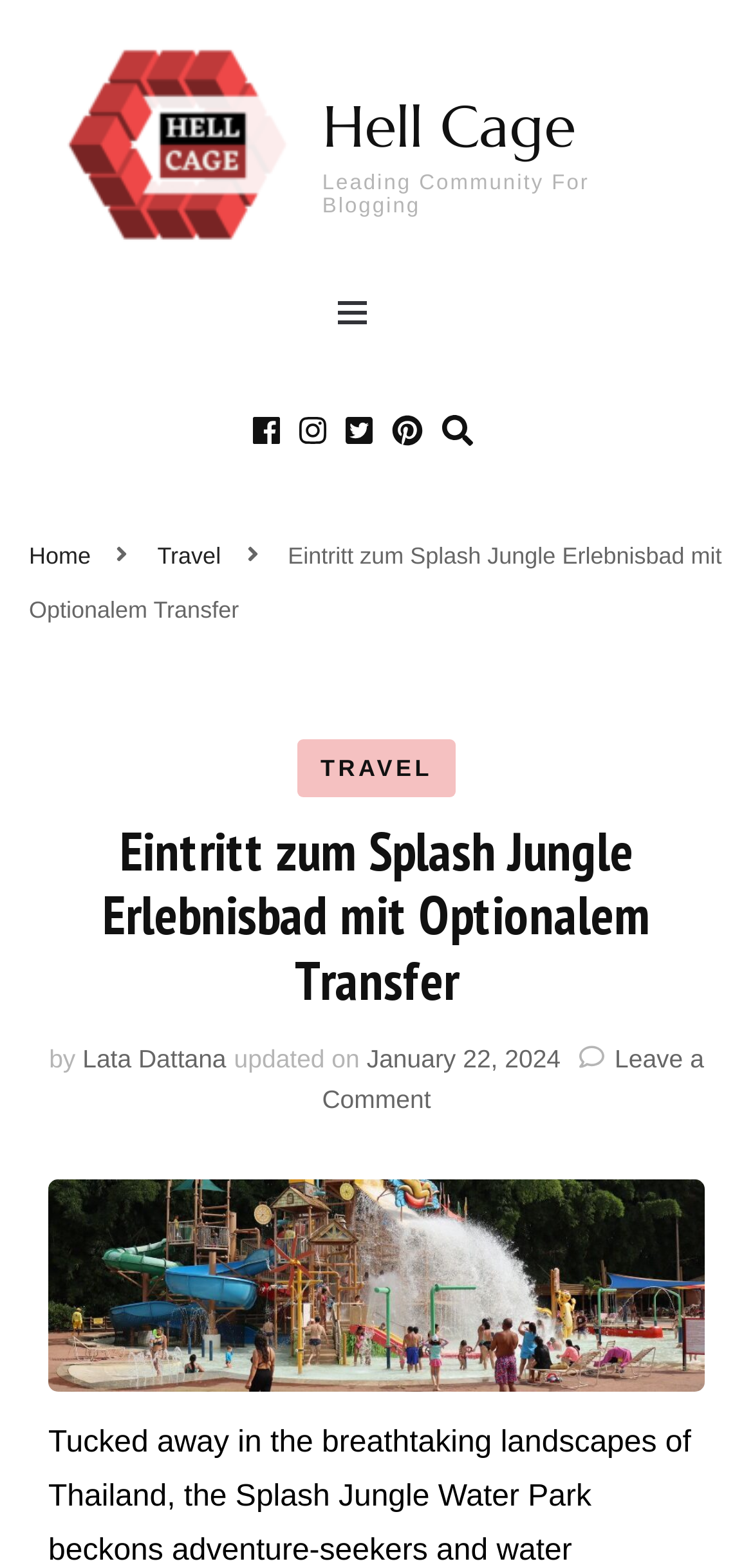Provide a thorough and detailed response to the question by examining the image: 
What is the text of the heading in the main content area?

I looked at the main content area and found a heading element with the text 'Eintritt zum Splash Jungle Erlebnisbad mit Optionalem Transfer'. This is the text of the heading.